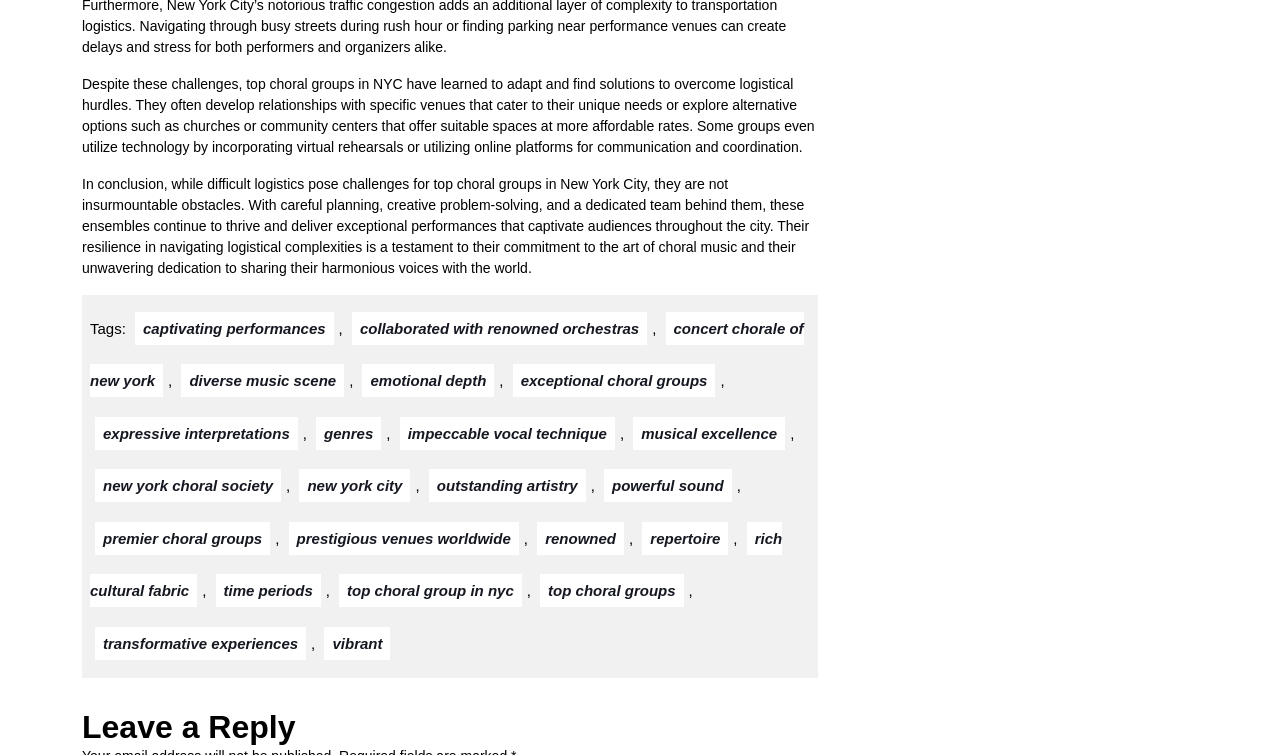Identify the bounding box coordinates of the area you need to click to perform the following instruction: "Follow the link to 'concert chorale of new york'".

[0.07, 0.413, 0.628, 0.526]